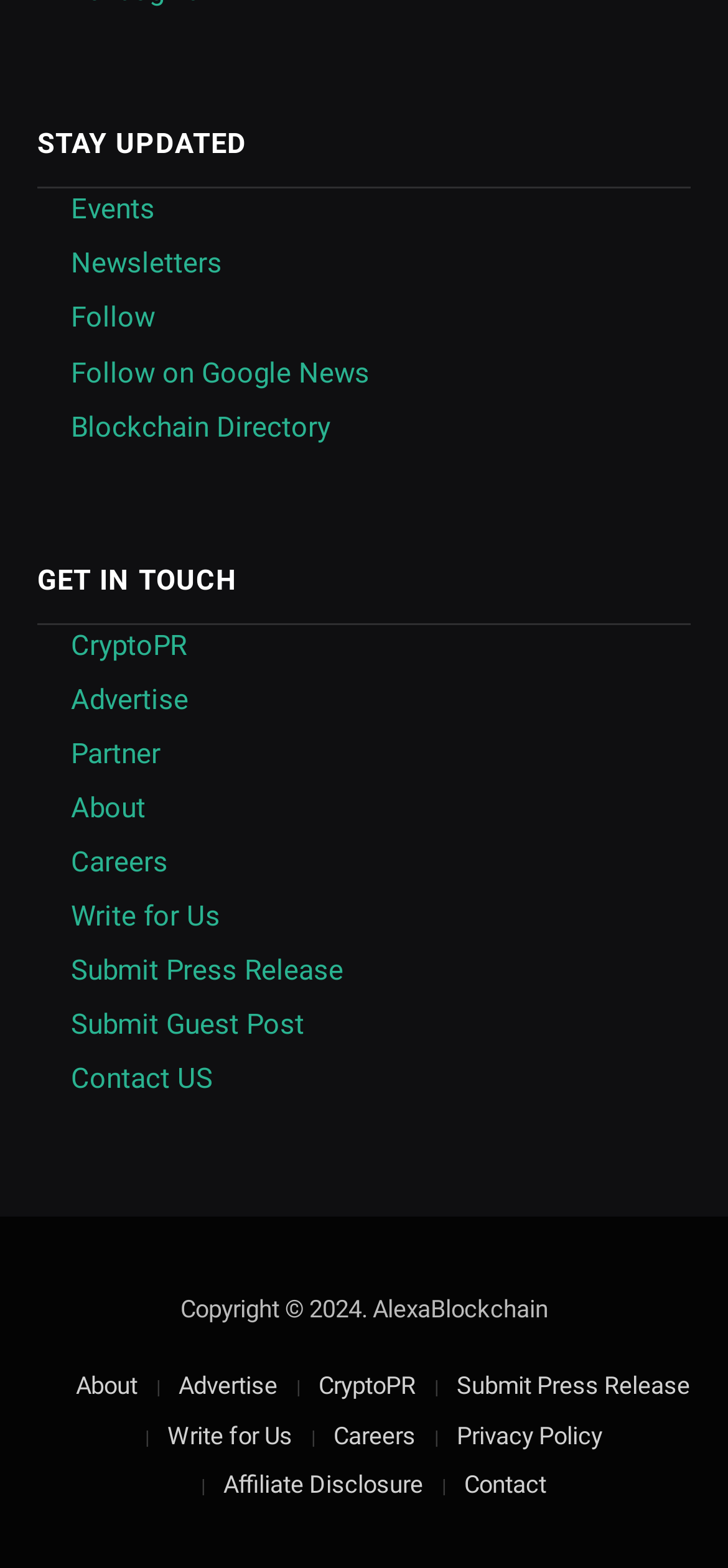What is the copyright information of the webpage?
Please provide a single word or phrase as the answer based on the screenshot.

Copyright © 2024. AlexaBlockchain